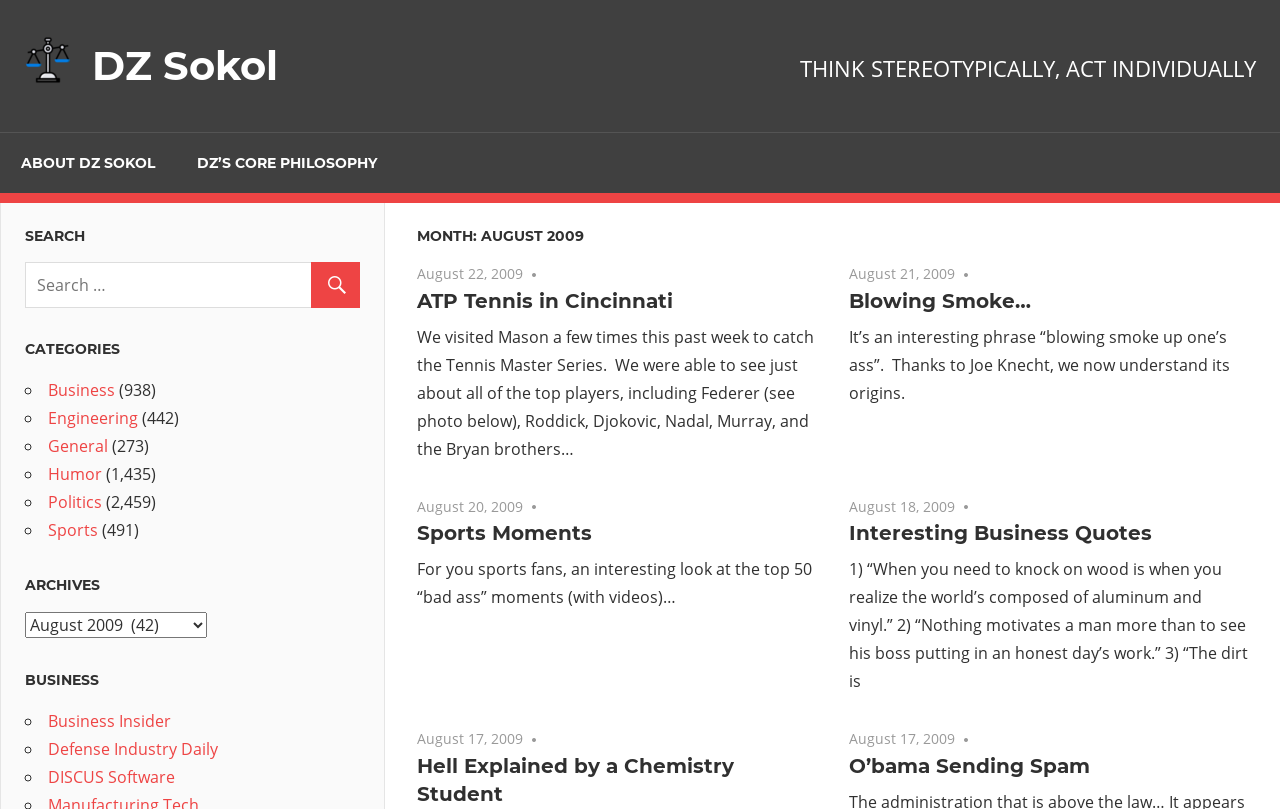Please find the bounding box coordinates (top-left x, top-left y, bottom-right x, bottom-right y) in the screenshot for the UI element described as follows: Engineering

[0.038, 0.503, 0.108, 0.53]